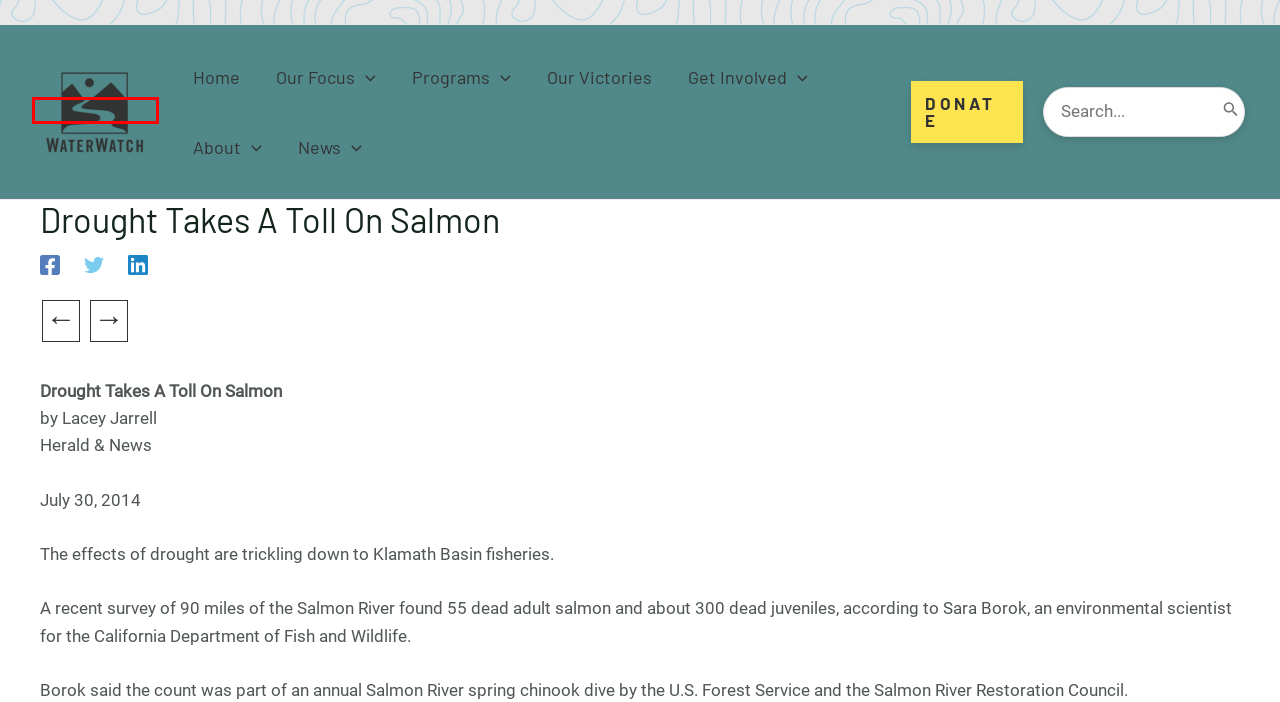Examine the screenshot of a webpage with a red bounding box around a specific UI element. Identify which webpage description best matches the new webpage that appears after clicking the element in the red bounding box. Here are the candidates:
A. Our Focus - WaterWatch
B. About - WaterWatch
C. Salmon get more water only if die-off starts - WaterWatch
D. Klamath River salmon to get fresh water after tribes pressure Bureau of Reclamation - WaterWatch
E. Our Victories - WaterWatch
F. WaterWatch of Oregon - WaterWatch
G. Programs - WaterWatch
H. Get Involved - WaterWatch

F